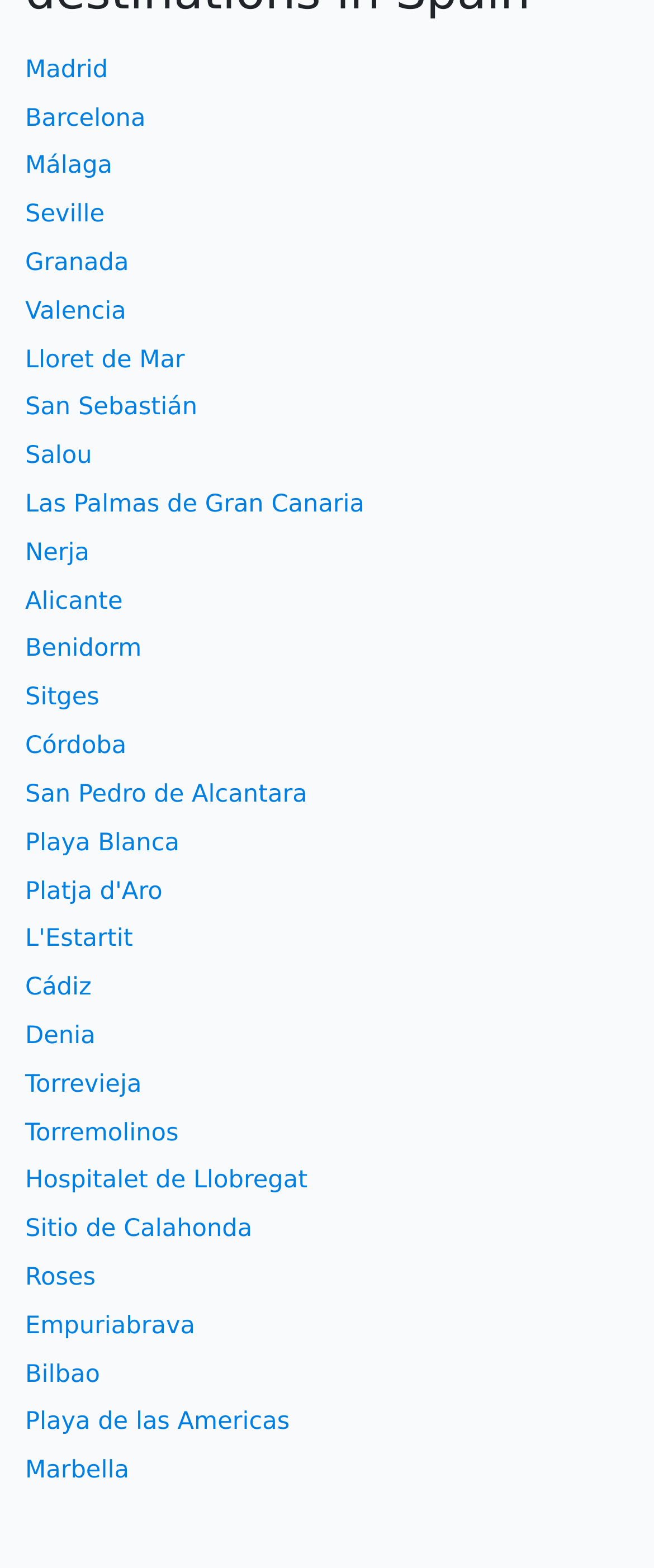Please find the bounding box coordinates of the element that must be clicked to perform the given instruction: "Edit photos online". The coordinates should be four float numbers from 0 to 1, i.e., [left, top, right, bottom].

None